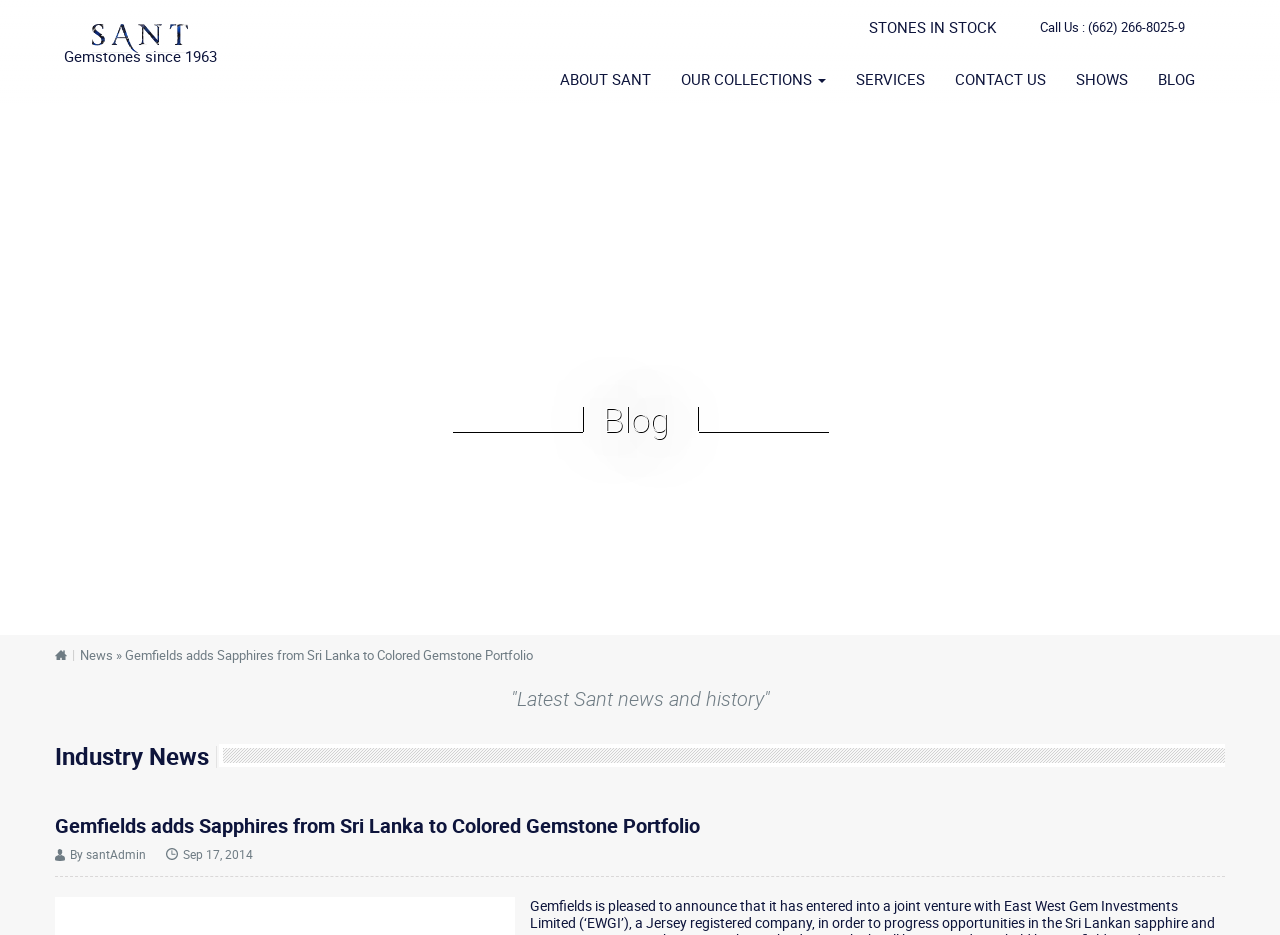Can you find the bounding box coordinates of the area I should click to execute the following instruction: "Read the news and media"?

None